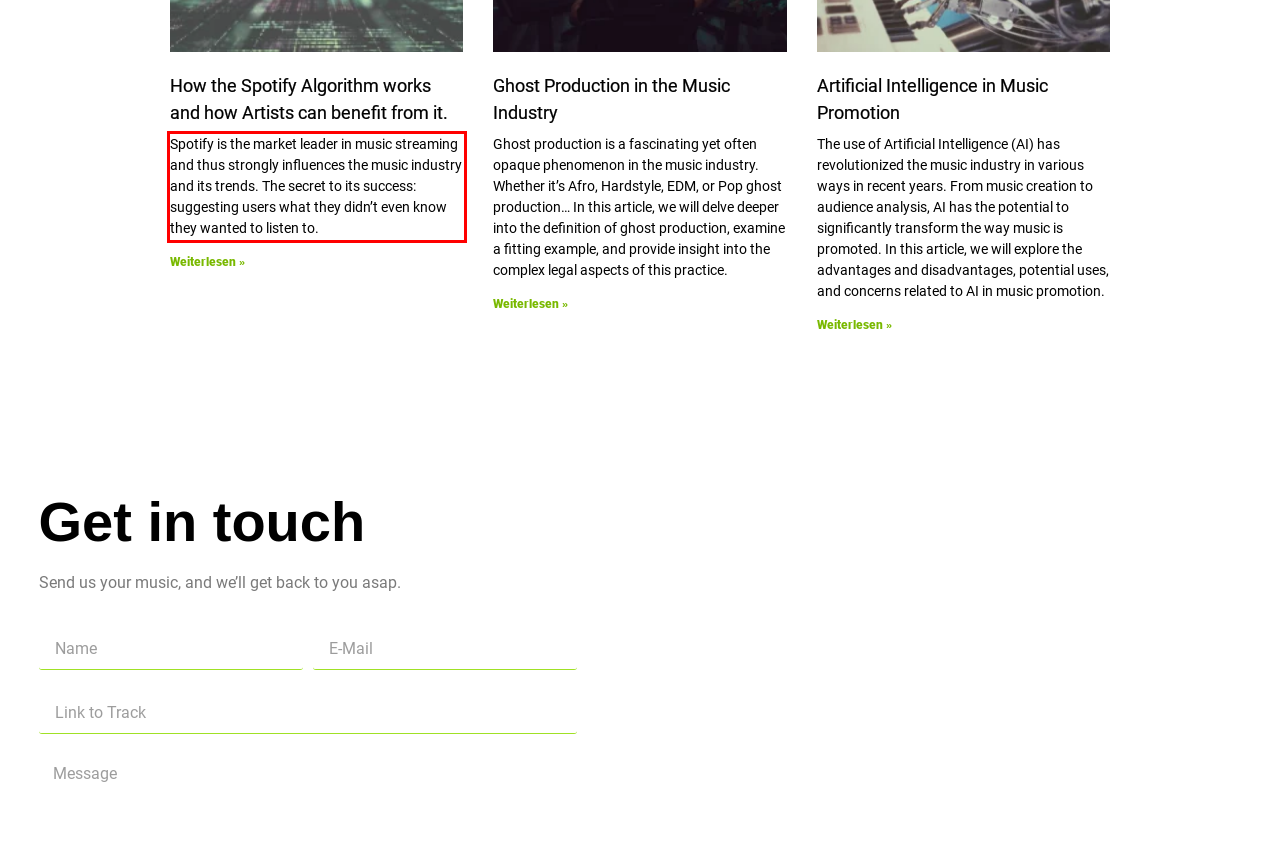You are presented with a webpage screenshot featuring a red bounding box. Perform OCR on the text inside the red bounding box and extract the content.

Spotify is the market leader in music streaming and thus strongly influences the music industry and its trends. The secret to its success: suggesting users what they didn’t even know they wanted to listen to.